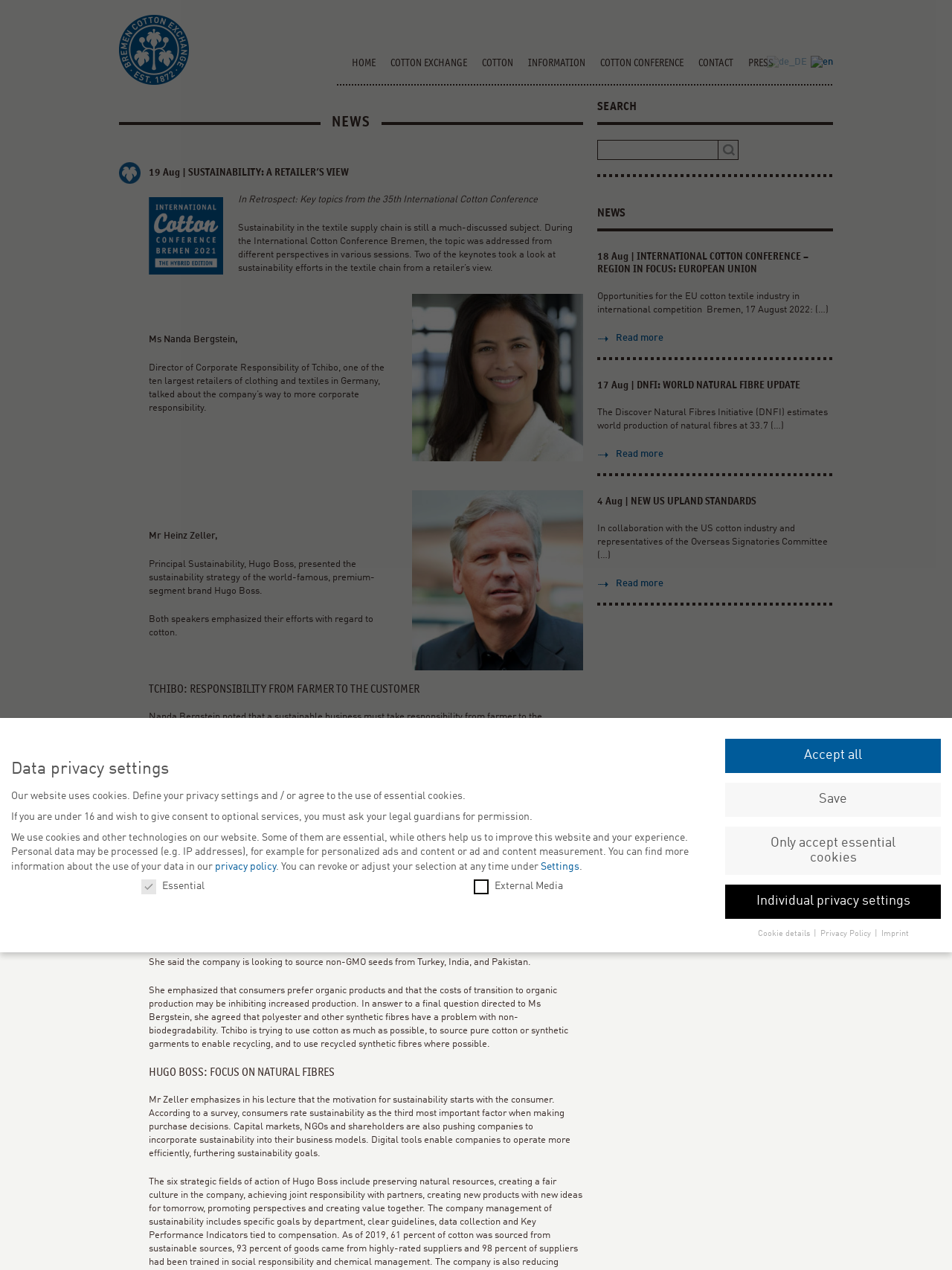Locate the bounding box of the UI element defined by this description: "http://en.wikipedia.org/wiki/Dmitri_Shostakovich". The coordinates should be given as four float numbers between 0 and 1, formatted as [left, top, right, bottom].

None